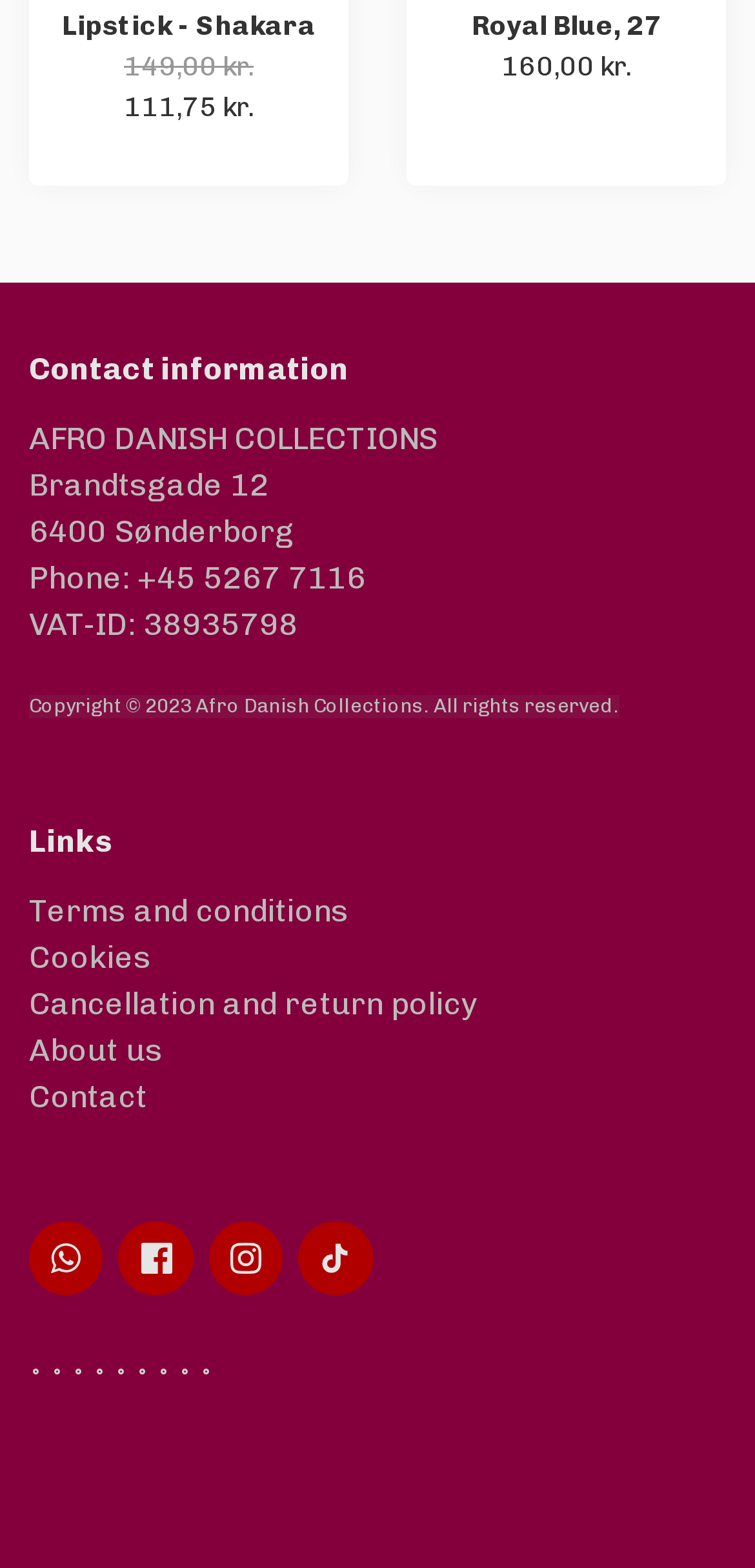Please specify the bounding box coordinates in the format (top-left x, top-left y, bottom-right x, bottom-right y), with all values as floating point numbers between 0 and 1. Identify the bounding box of the UI element described by: Cancellation and return policy

[0.038, 0.64, 0.631, 0.664]